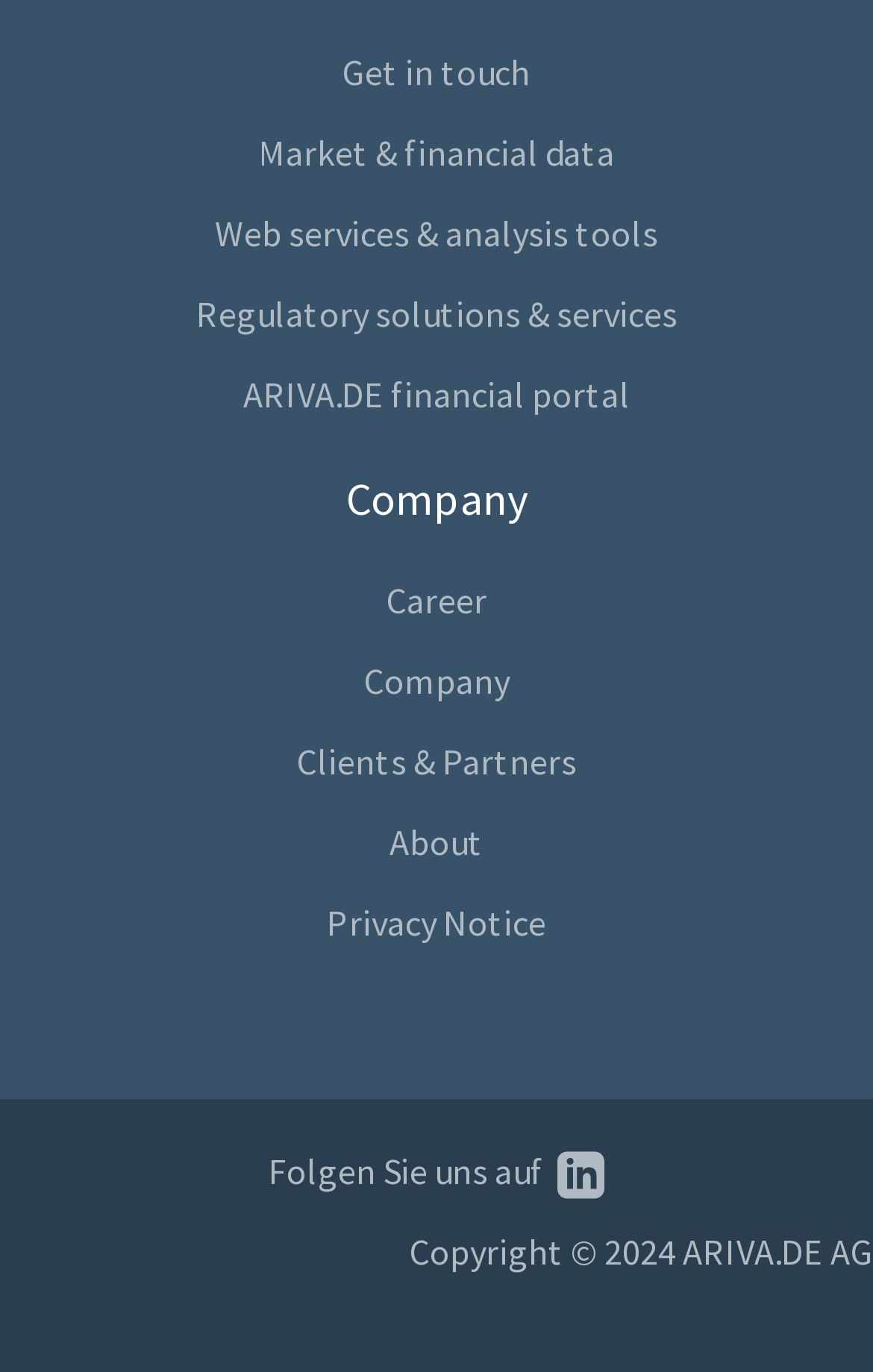Find the bounding box coordinates of the clickable area that will achieve the following instruction: "Get in touch with the company".

[0.392, 0.036, 0.608, 0.068]